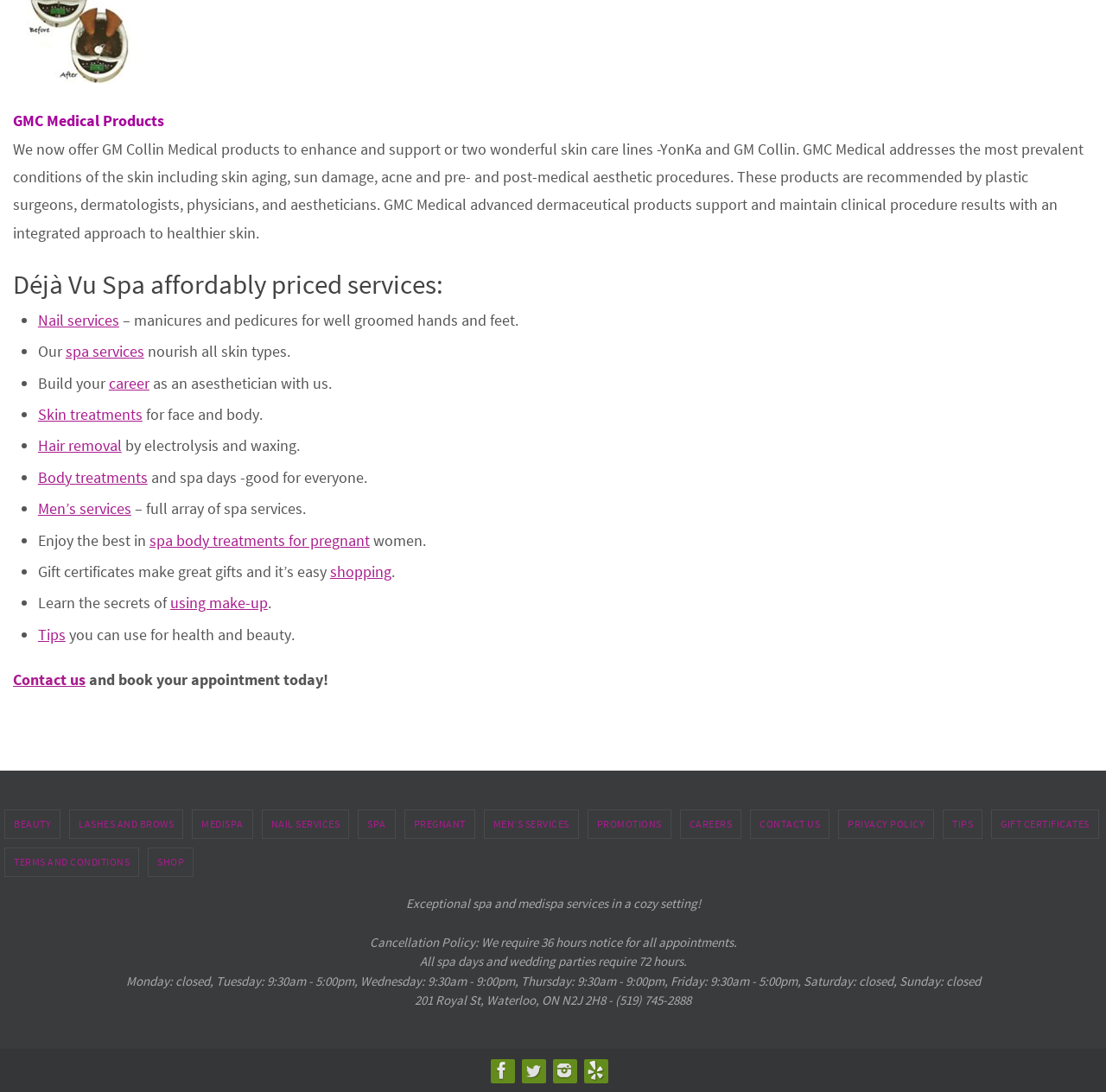Please determine the bounding box coordinates of the clickable area required to carry out the following instruction: "Explore 'MEDISPA' services". The coordinates must be four float numbers between 0 and 1, represented as [left, top, right, bottom].

[0.174, 0.742, 0.228, 0.767]